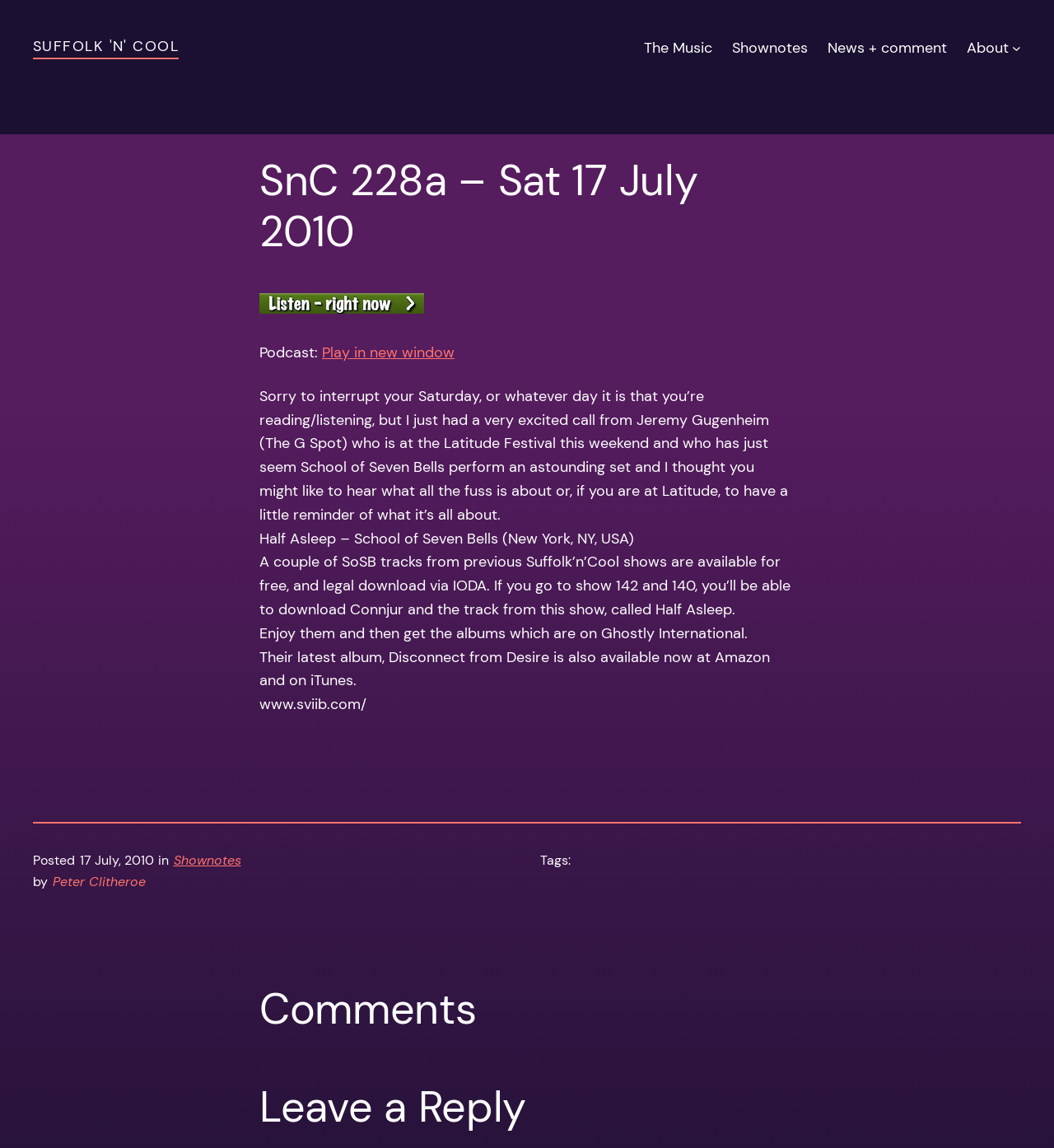Find the bounding box coordinates corresponding to the UI element with the description: "Play in new window". The coordinates should be formatted as [left, top, right, bottom], with values as floats between 0 and 1.

[0.305, 0.298, 0.431, 0.316]